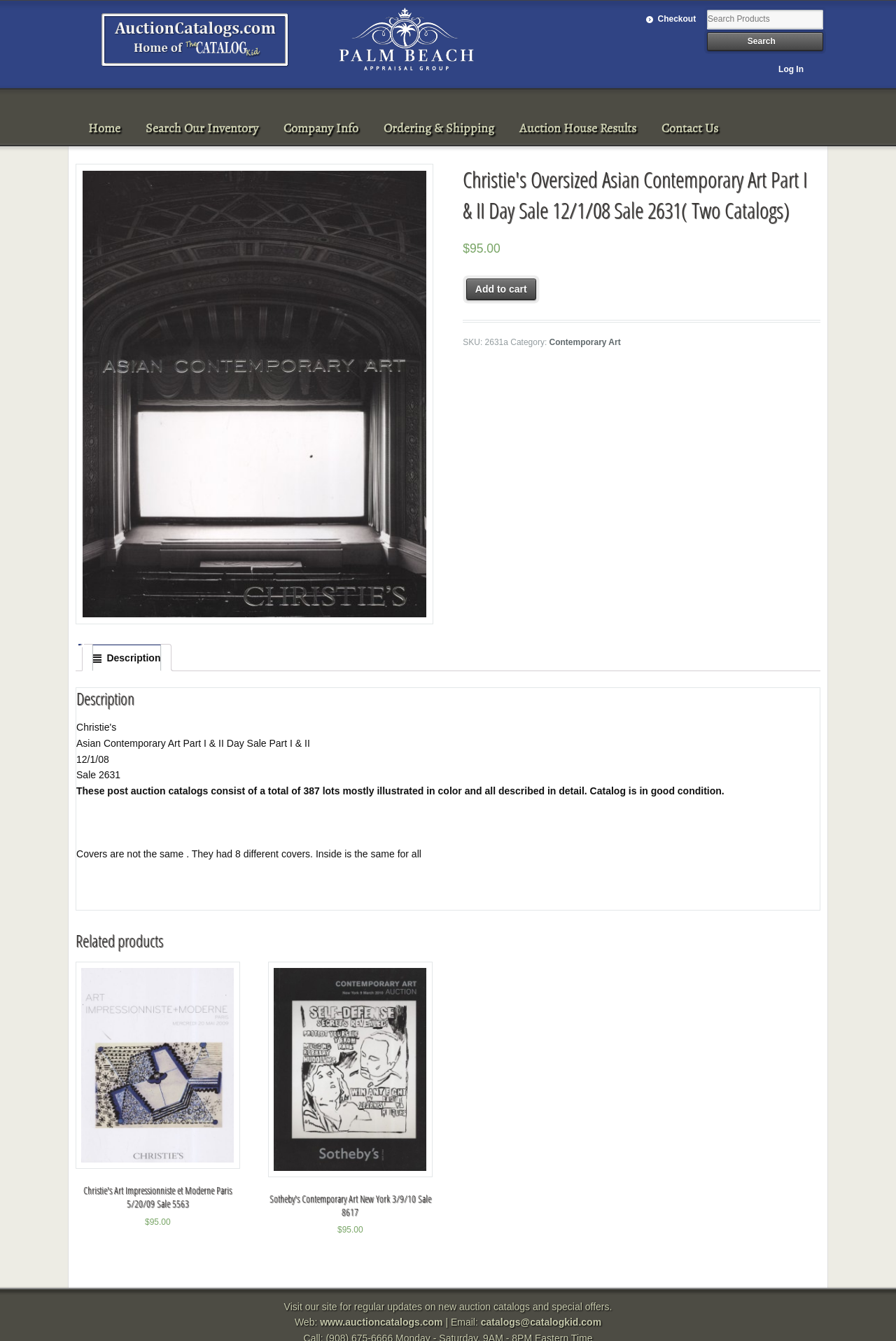Can you find the bounding box coordinates for the element to click on to achieve the instruction: "Search for auction catalogs"?

[0.786, 0.001, 0.916, 0.038]